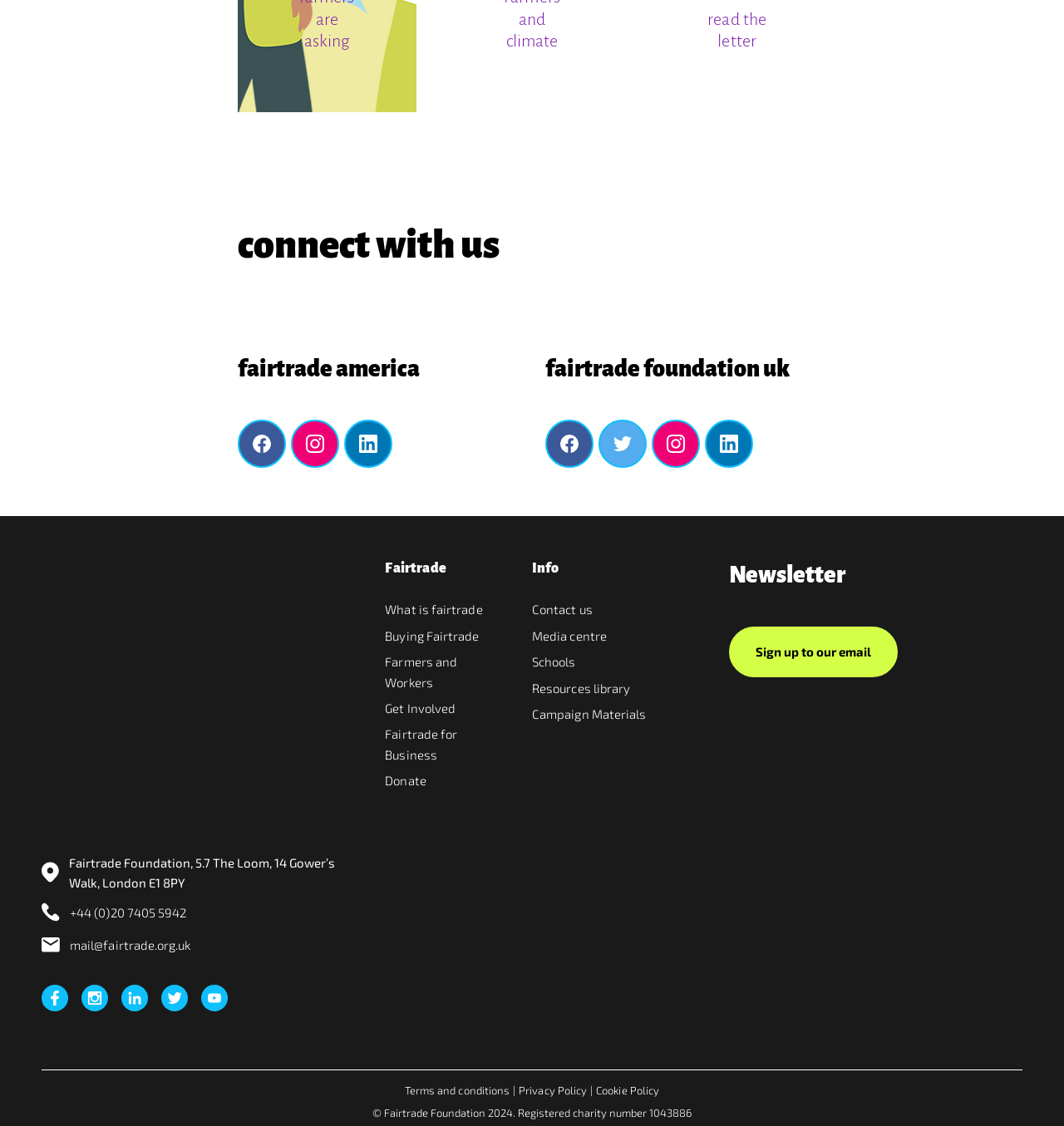Please determine the bounding box coordinates for the element that should be clicked to follow these instructions: "sign up to our email".

[0.685, 0.557, 0.843, 0.601]